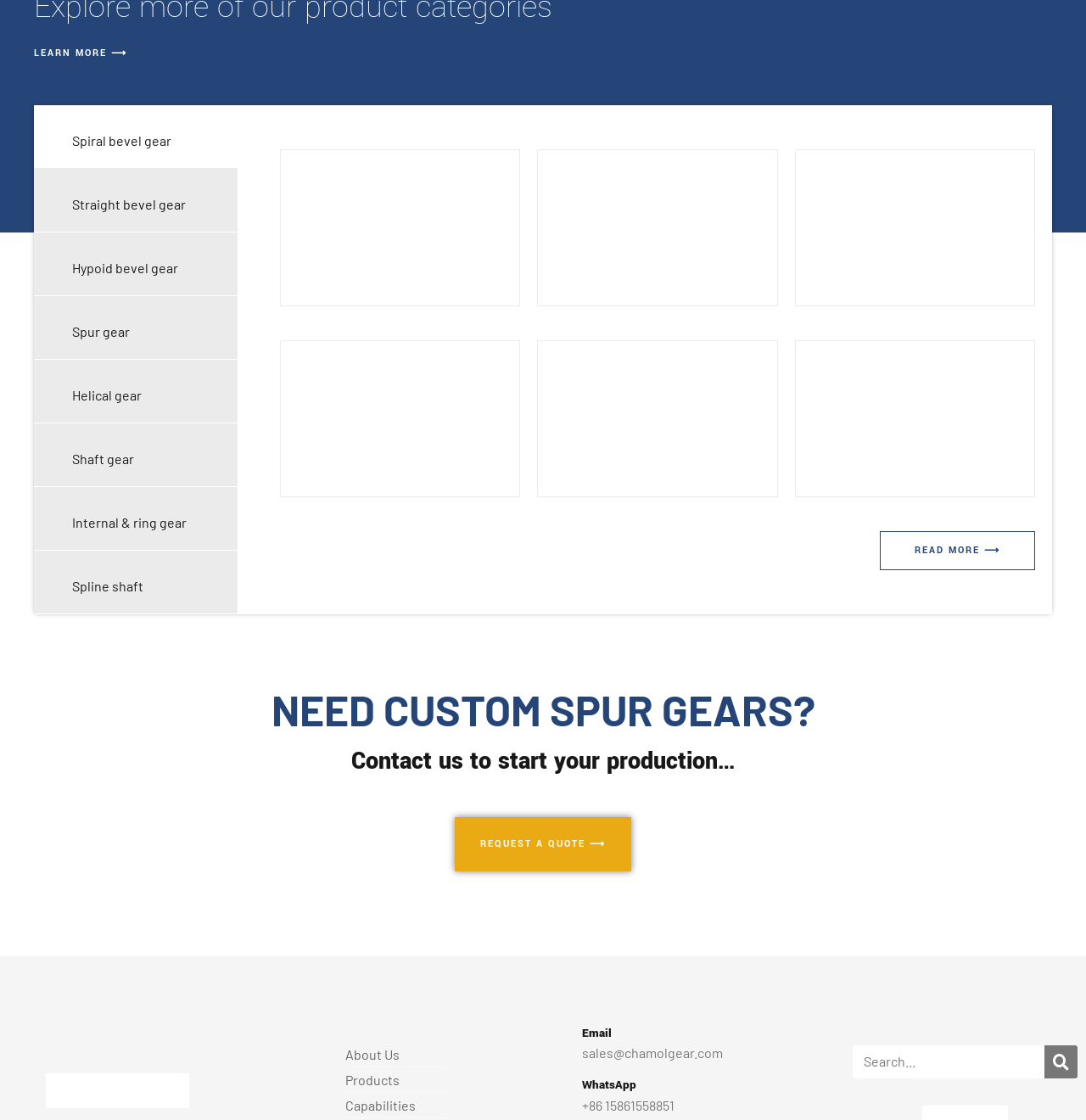What is the logo of the company?
Please answer using one word or phrase, based on the screenshot.

Chamolgear logo